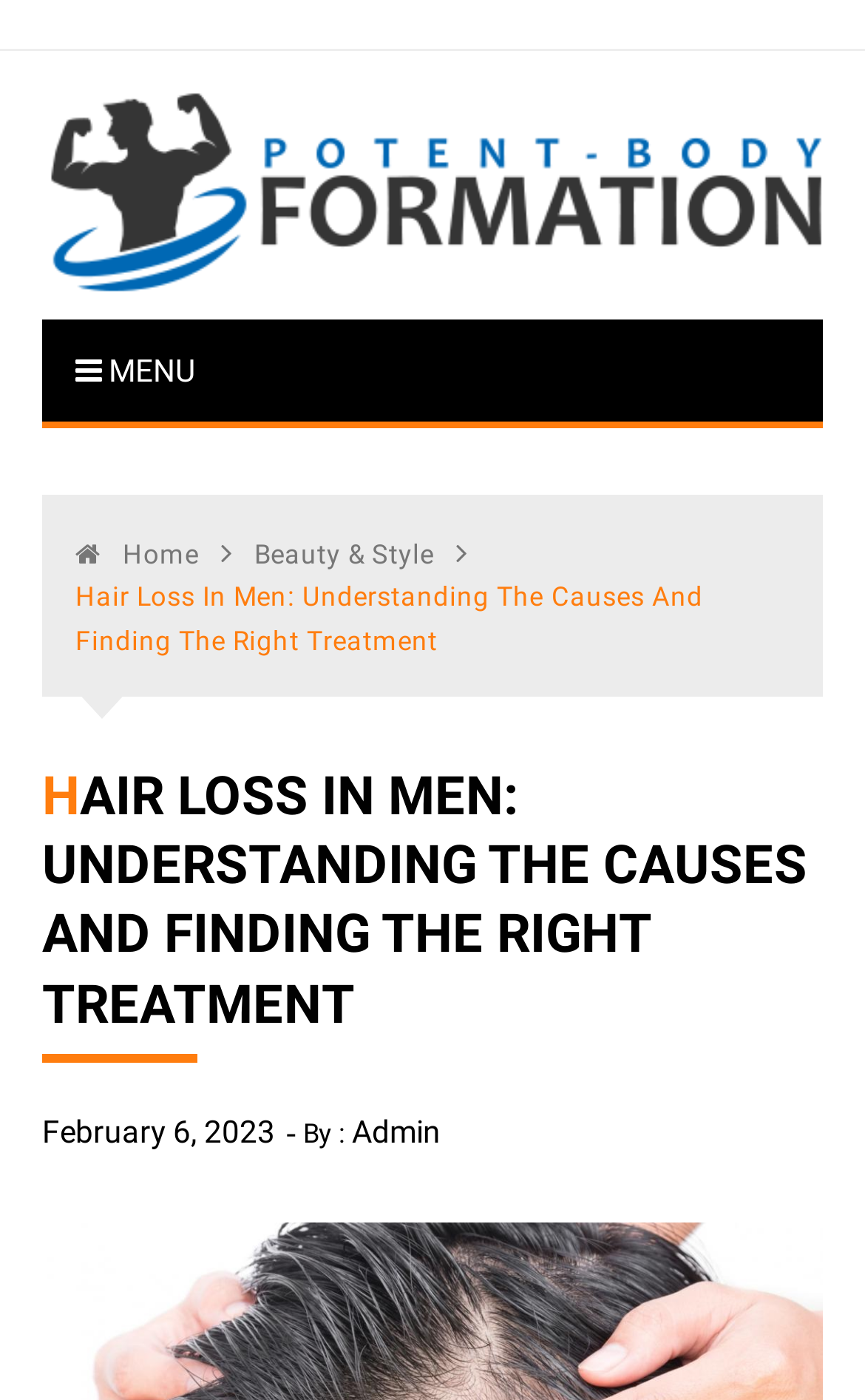Given the element description Beauty & Style, predict the bounding box coordinates for the UI element in the webpage screenshot. The format should be (top-left x, top-left y, bottom-right x, bottom-right y), and the values should be between 0 and 1.

[0.294, 0.382, 0.501, 0.412]